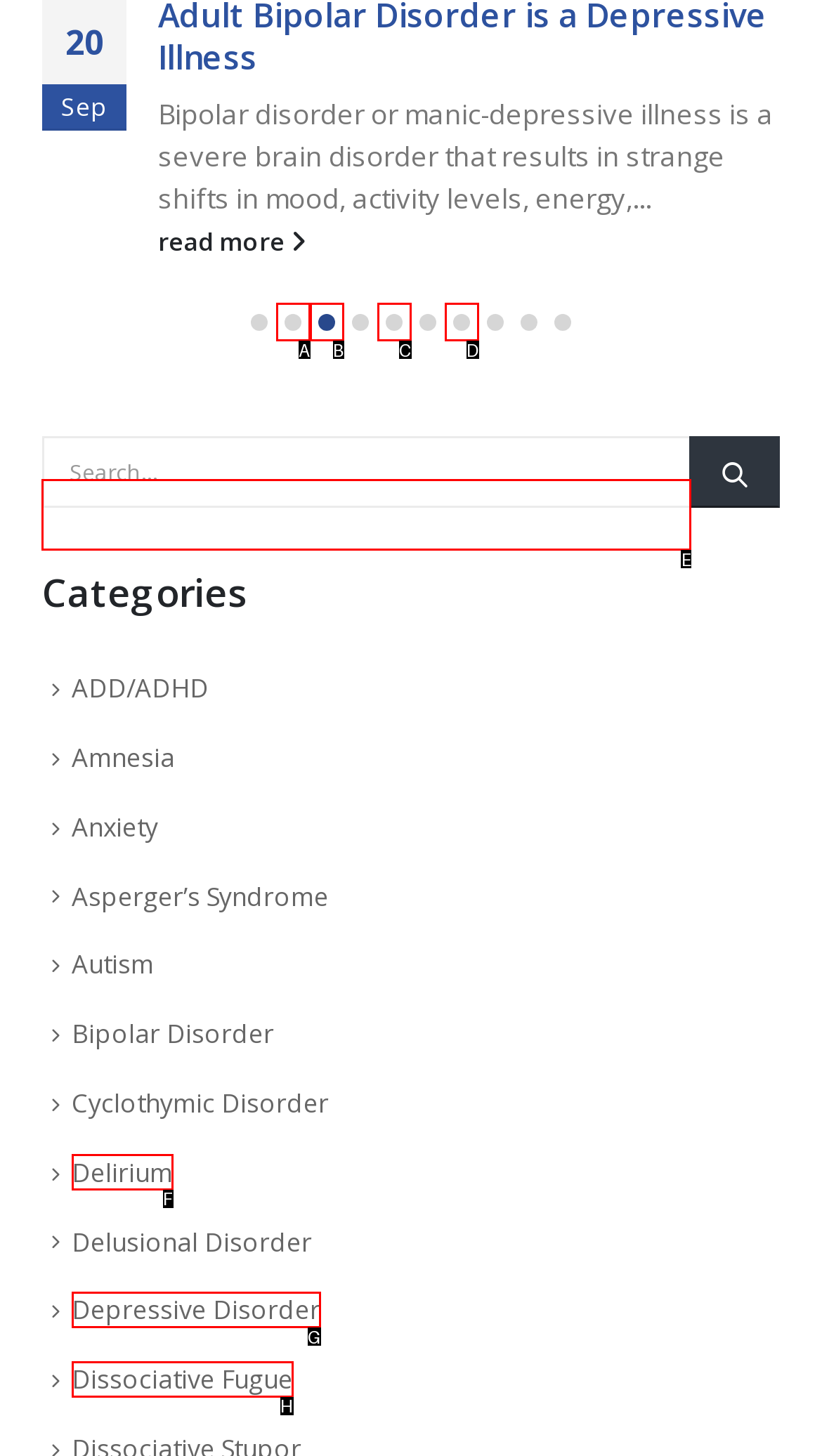Tell me which one HTML element I should click to complete the following task: Explore Technology Business Solutions Answer with the option's letter from the given choices directly.

None